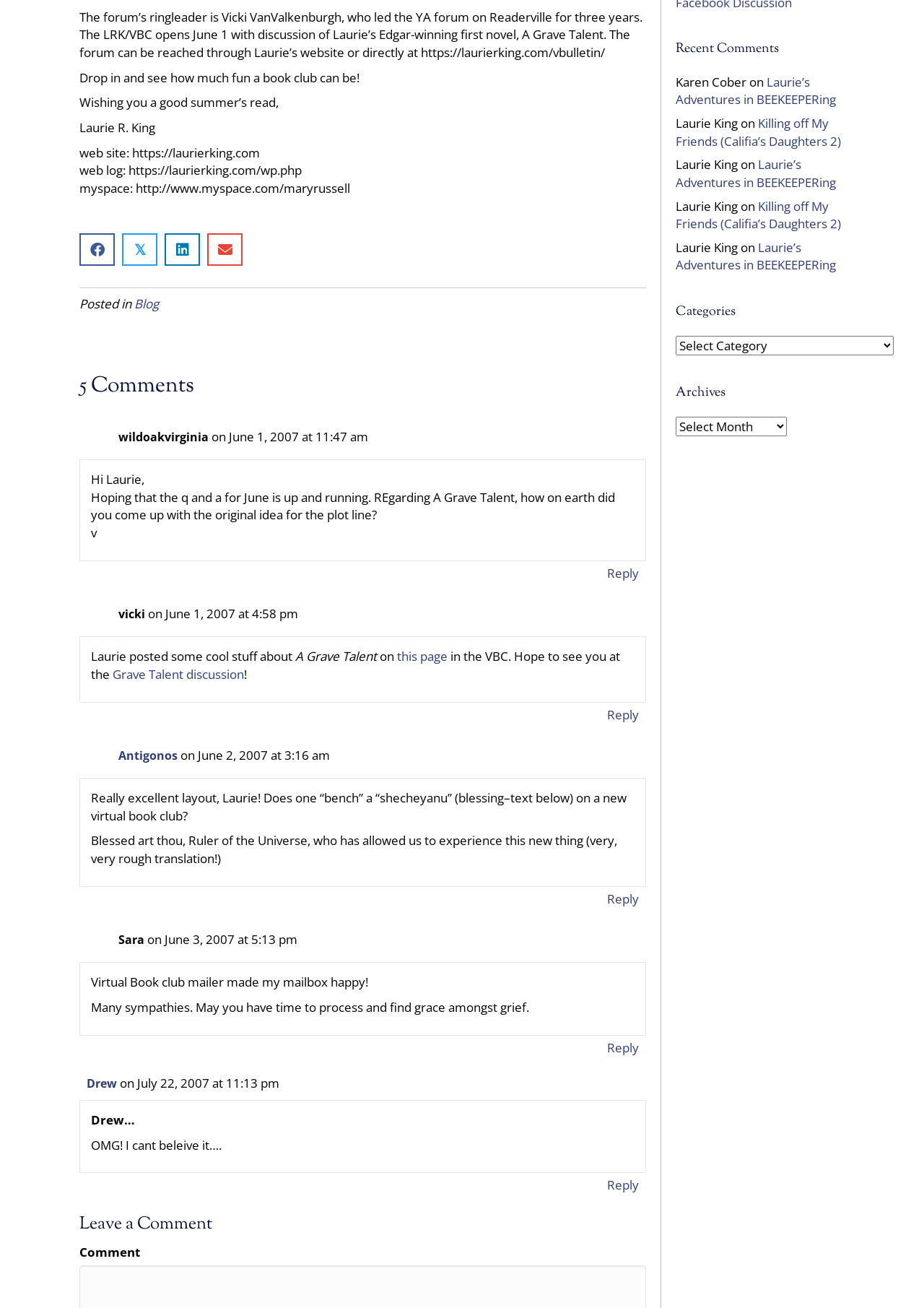Provide the bounding box coordinates of the HTML element described by the text: "Reply". The coordinates should be in the format [left, top, right, bottom] with values between 0 and 1.

[0.653, 0.678, 0.695, 0.696]